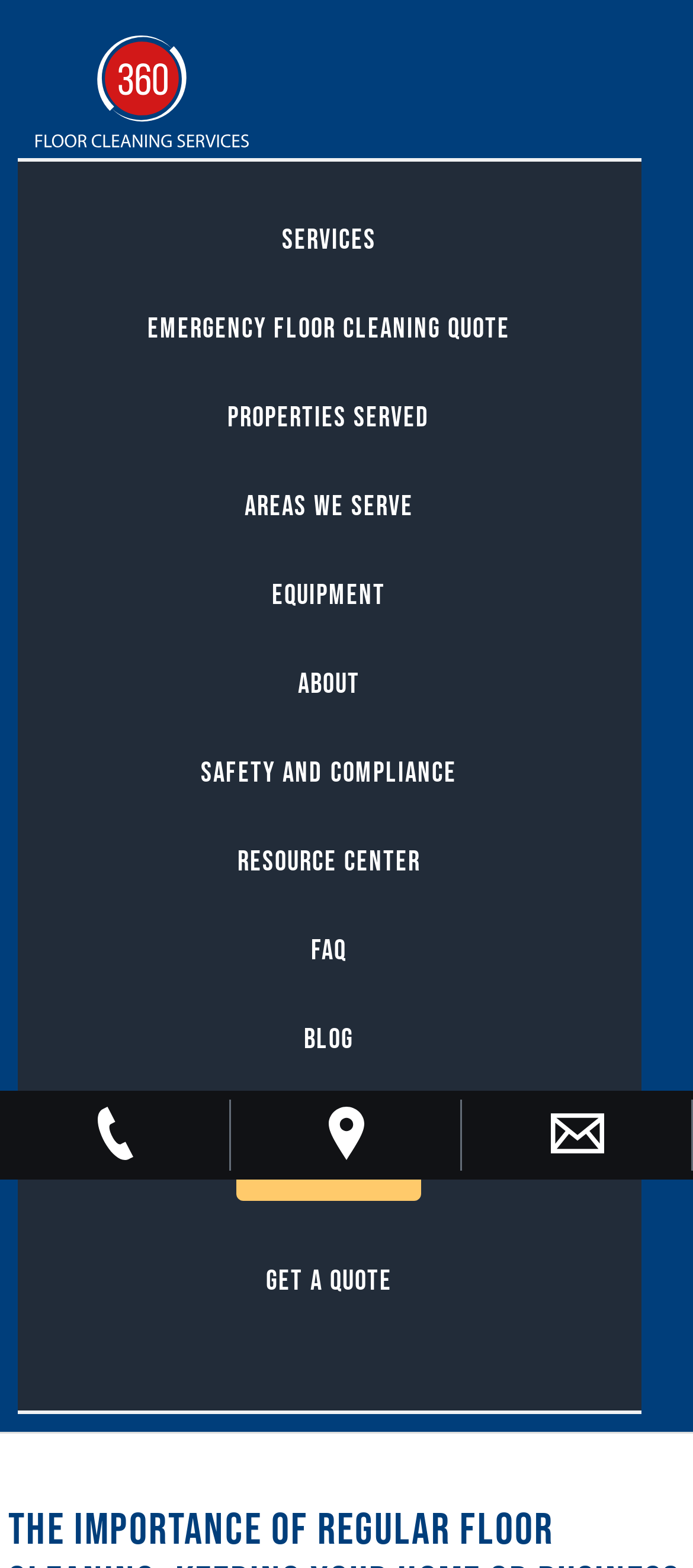Describe all the significant parts and information present on the webpage.

The webpage is about the importance of regular floor cleaning, specifically highlighting the services of 360 Floor Cleaning Services, a commercial floor cleaning company in Atlanta. 

At the top left of the page, there is a logo of 360 Floor Cleaning Services, accompanied by a link to the company's homepage. Below the logo, there is a brief description of the company as a commercial floor cleaning company in Atlanta. 

To the right of the logo, there is a main navigation menu with 11 links, including Services, Emergency Floor Cleaning Quote, Properties Served, Areas We Serve, Equipment, About, Safety and Compliance, Resource Center, FAQ, Blog, and Contact. These links are arranged horizontally, with Services on the left and Contact on the right.

Below the navigation menu, there are three links to skip to primary navigation, main content, and footer, respectively. These links are positioned at the top of the page, but are not as prominent as the logo and navigation menu.

At the bottom of the page, there are three social media links, each represented by an image, arranged horizontally from left to right.

The overall content of the page is focused on the importance of regular floor cleaning, with the company's services and resources being highlighted prominently.